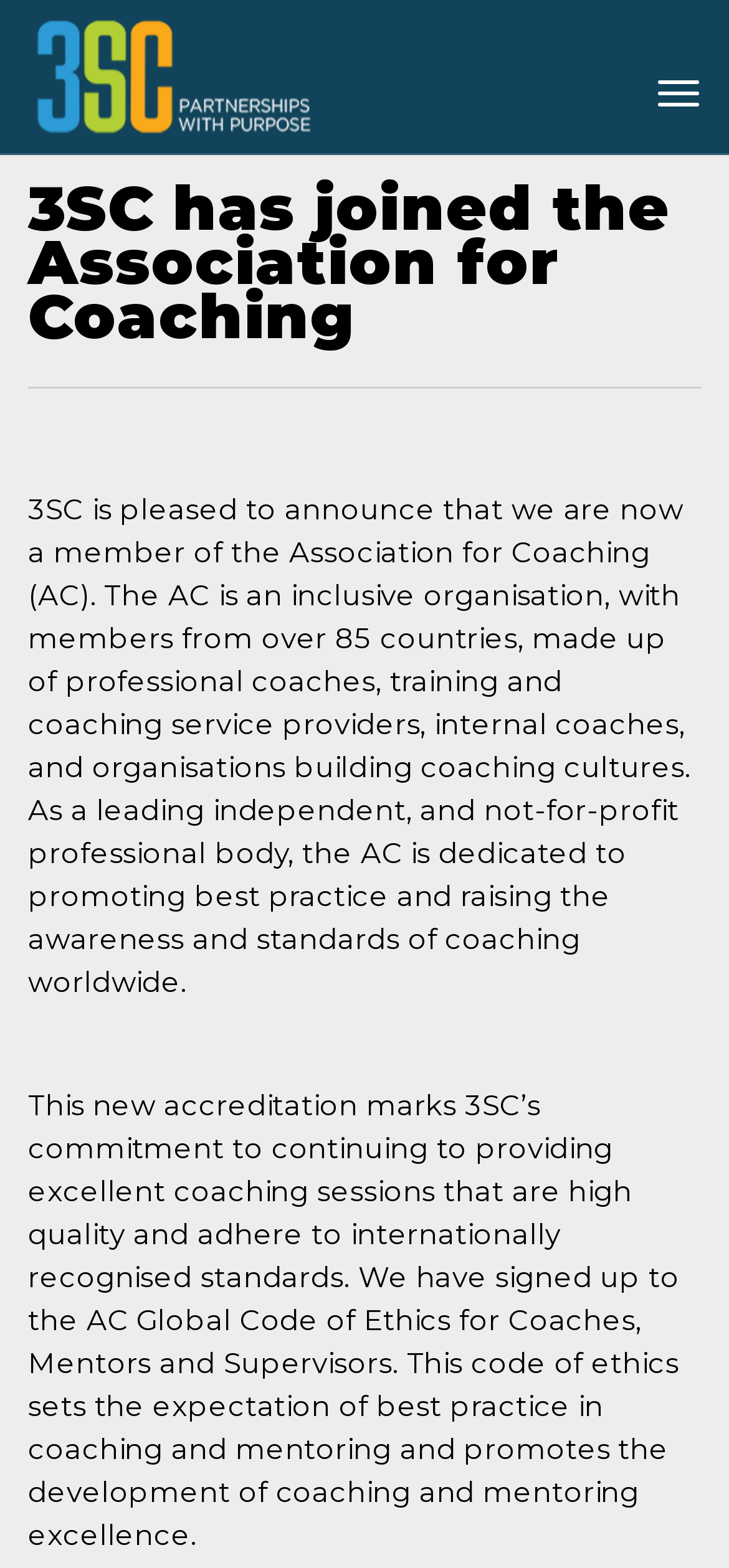From the element description alt="3SC", predict the bounding box coordinates of the UI element. The coordinates must be specified in the format (top-left x, top-left y, bottom-right x, bottom-right y) and should be within the 0 to 1 range.

[0.038, 0.0, 0.438, 0.097]